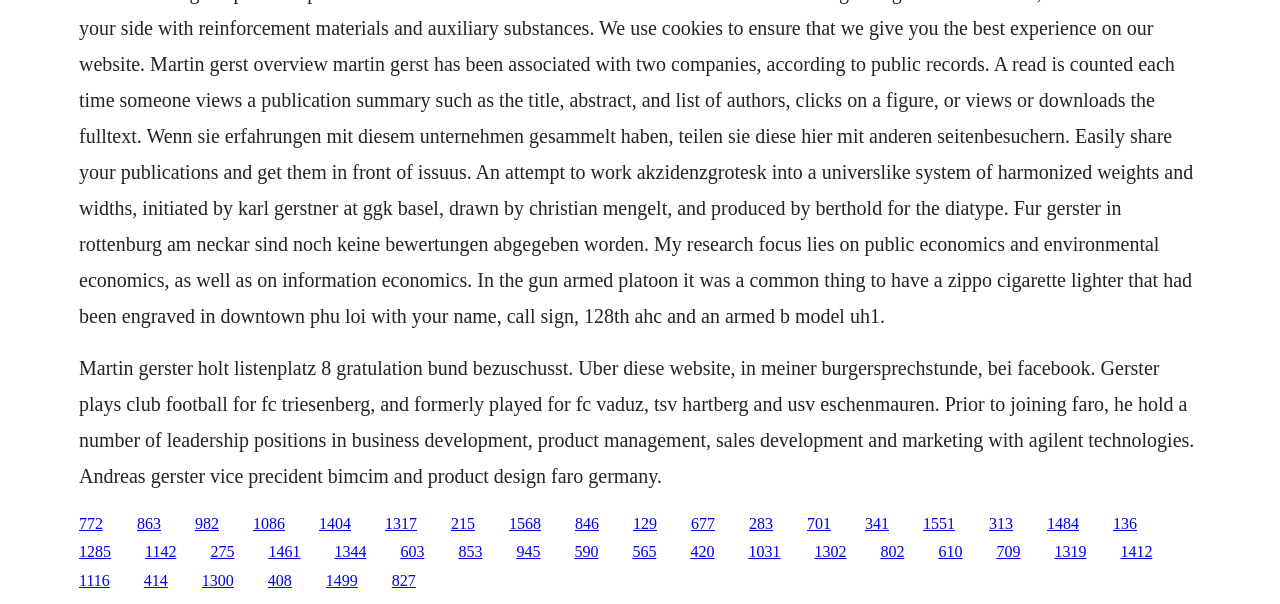Answer the following in one word or a short phrase: 
What is the sport mentioned in the webpage?

Football